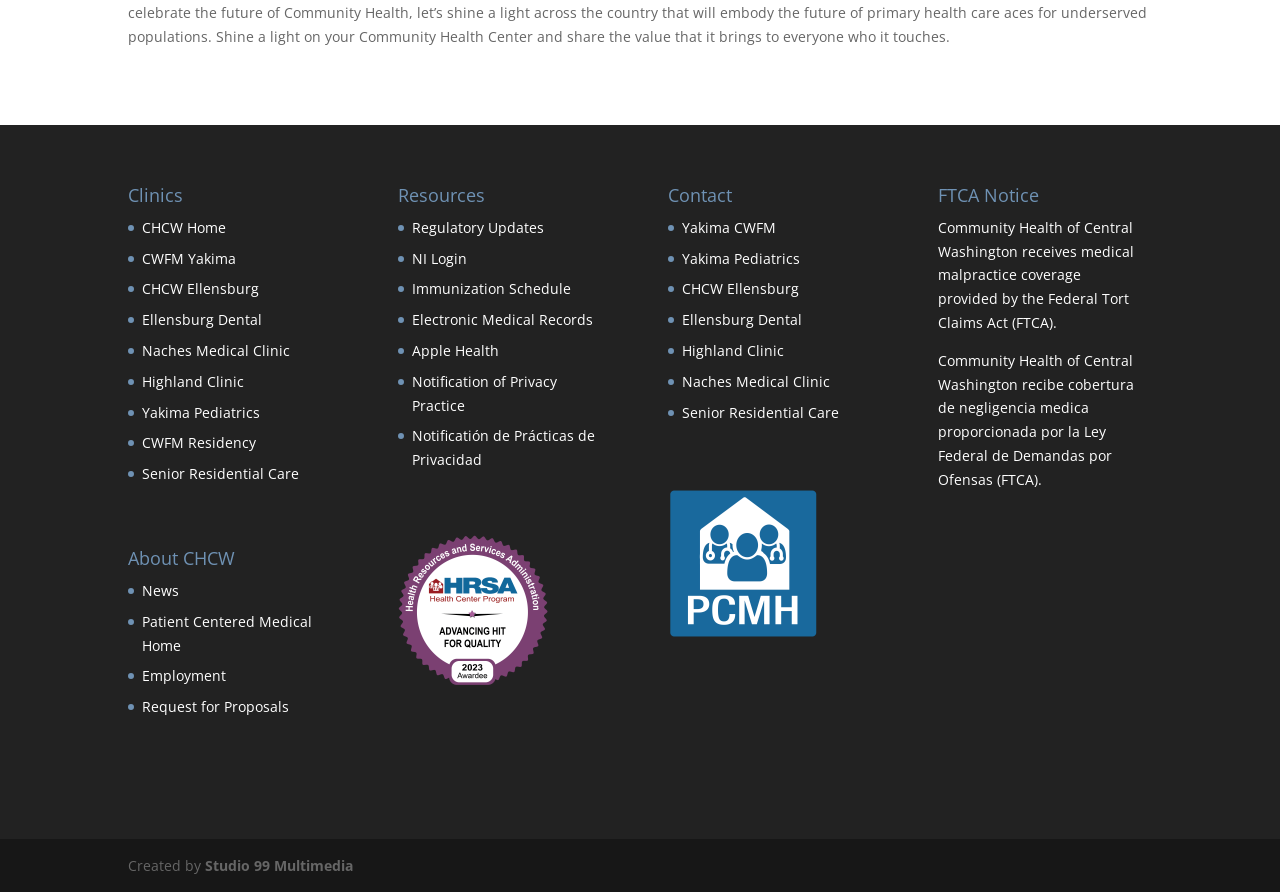Identify the bounding box for the UI element that is described as follows: "Senior Residential Care".

[0.111, 0.52, 0.234, 0.542]